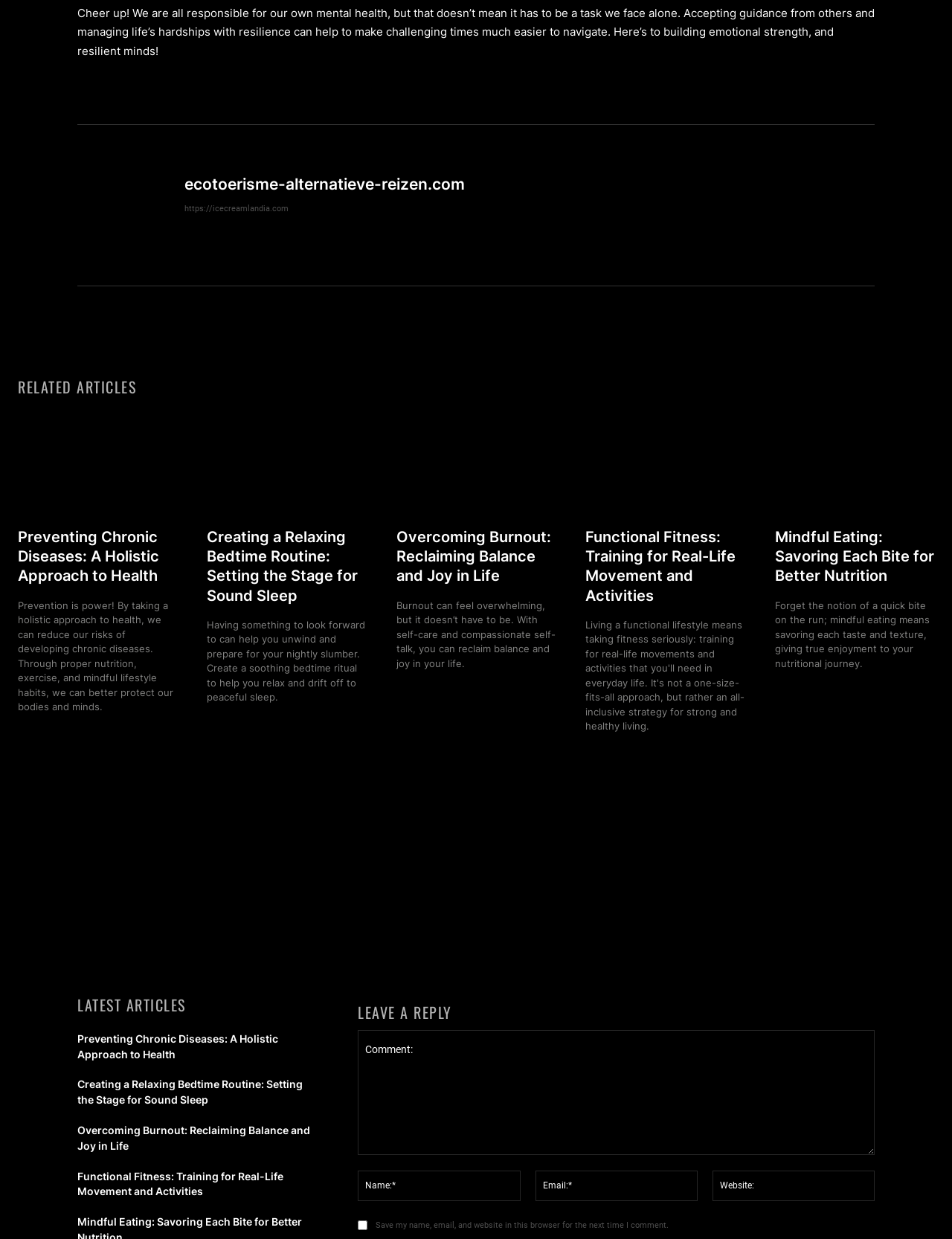Can you identify the bounding box coordinates of the clickable region needed to carry out this instruction: 'Click the link to learn about preventing chronic diseases'? The coordinates should be four float numbers within the range of 0 to 1, stated as [left, top, right, bottom].

[0.019, 0.333, 0.186, 0.41]